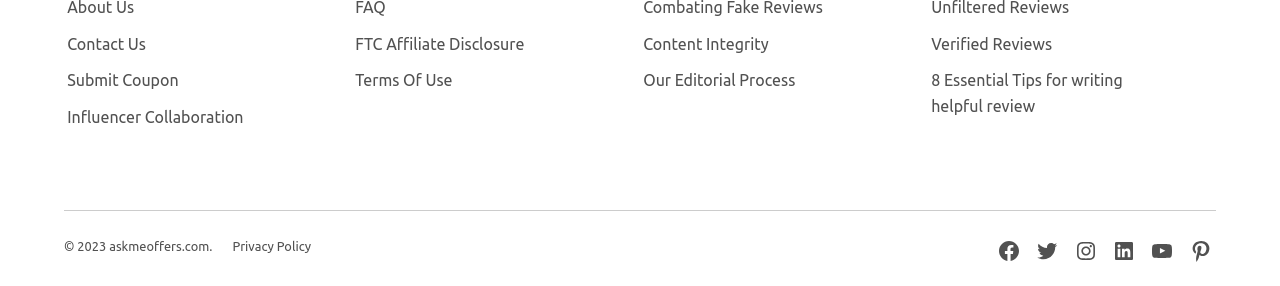Use a single word or phrase to answer the question:
What is the copyright year of this website?

2023